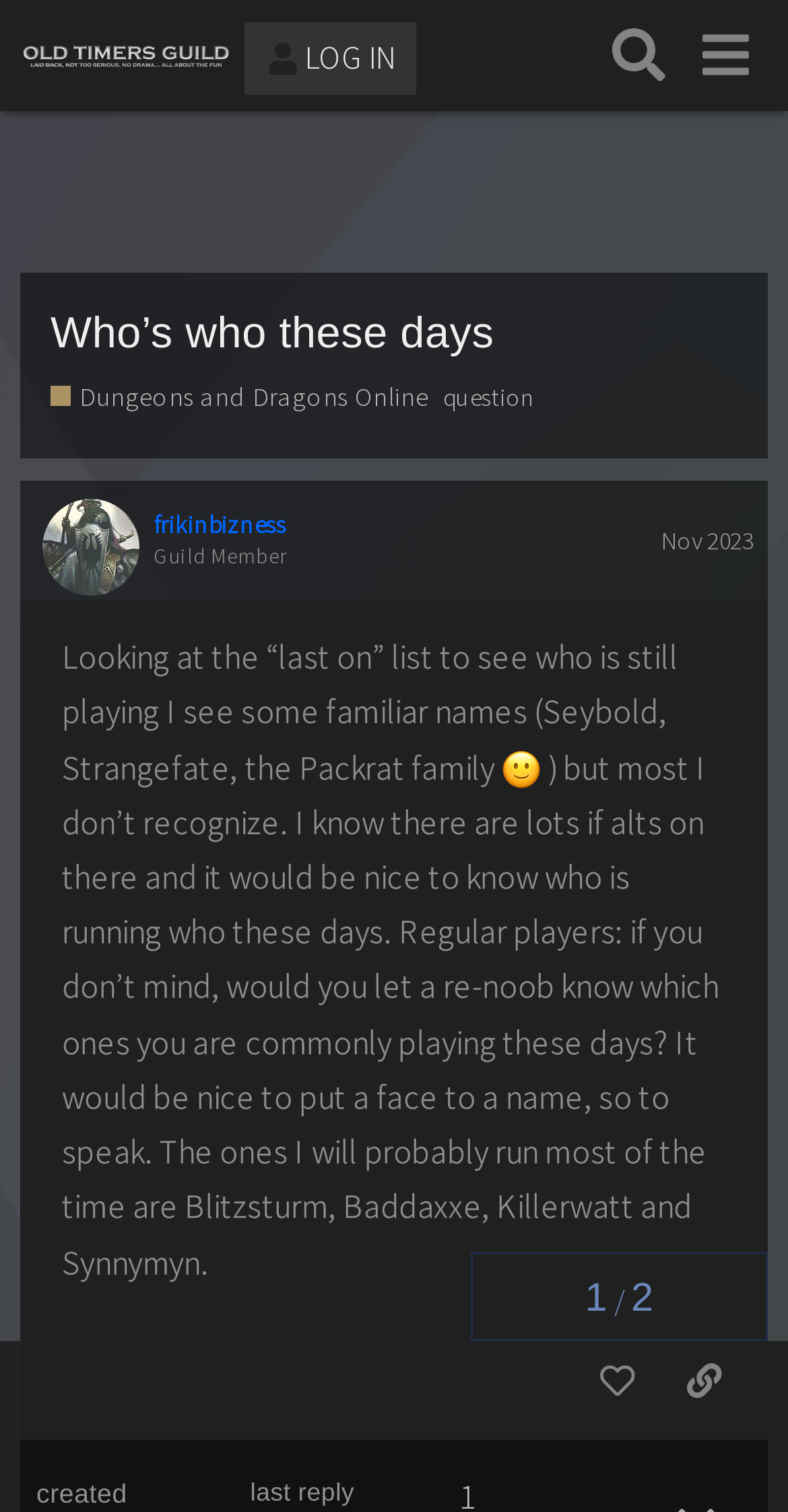Locate the bounding box coordinates of the clickable area needed to fulfill the instruction: "Click on the LOG IN button".

[0.309, 0.015, 0.528, 0.063]